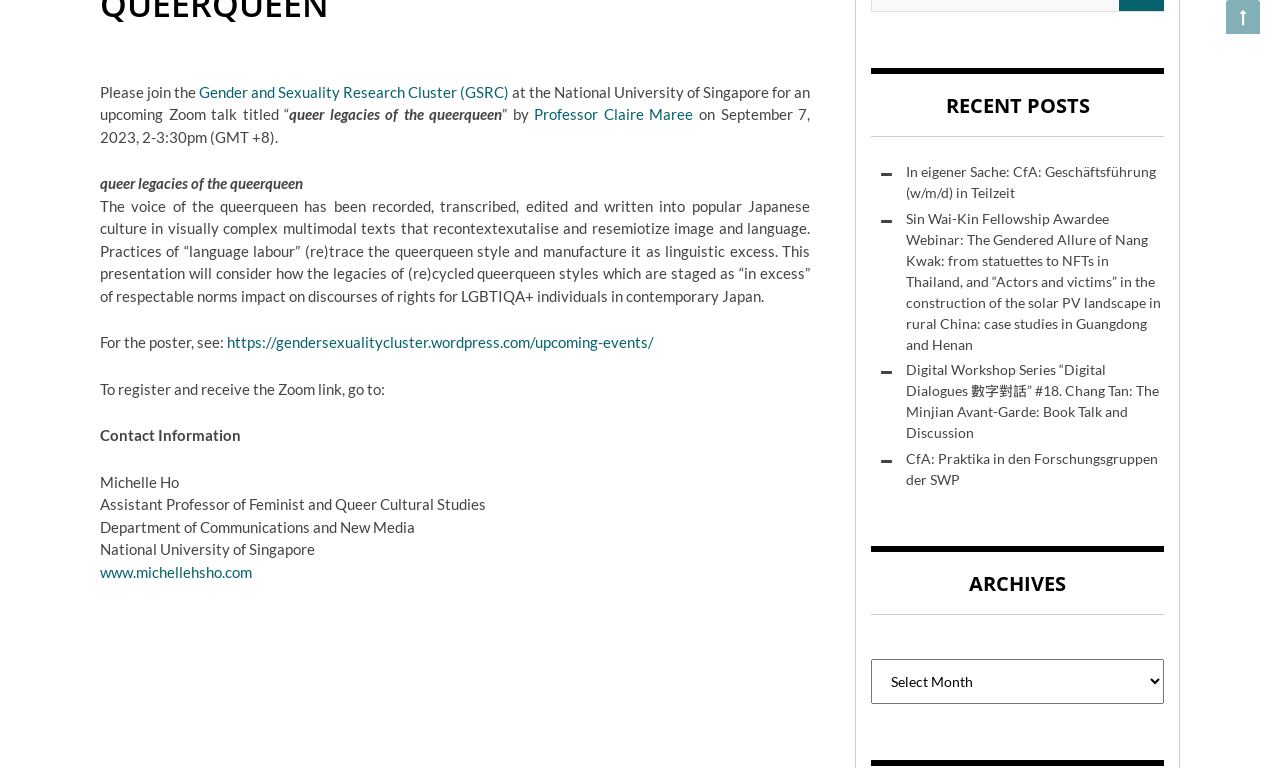Locate the bounding box coordinates of the segment that needs to be clicked to meet this instruction: "Go to the 'Sample Store'".

None